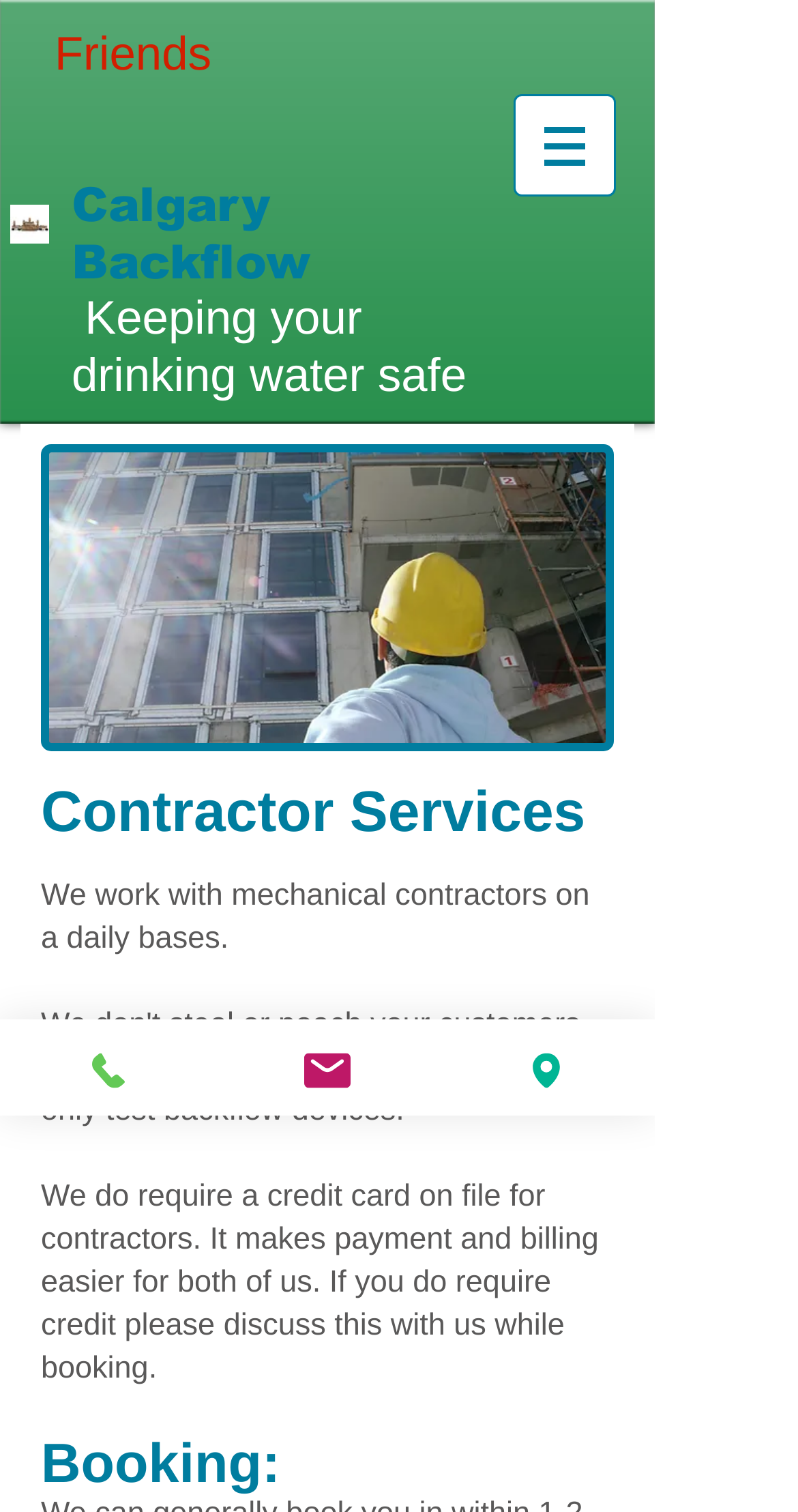Offer a meticulous caption that includes all visible features of the webpage.

The webpage is about contractors, specifically those related to backflow testing in Calgary. At the top left, there is a link to "Friends". Below it, there is a generic element with an image, labeled "Backflow Testing Tool". 

To the right of these elements, there are two headings, "Calgary Backflow" and "Keeping your drinking water safe", which are positioned vertically. 

On the top right, there is a navigation menu labeled "Site", which contains a button with a popup menu. The button has an image. 

Below the navigation menu, there is a section about contractor services for backflow testing in Calgary. This section has a heading "Contractor Services" and two paragraphs of text. The first paragraph explains that the company works with mechanical contractors daily, and the second paragraph discusses payment and billing requirements for contractors. 

There is also an image in this section, showing a Calgary contractor needing backflow tests. 

Further down, there is a heading "Booking:" and below it, there are three links to contact information: "Phone", "Email", and "Address", each accompanied by an image.